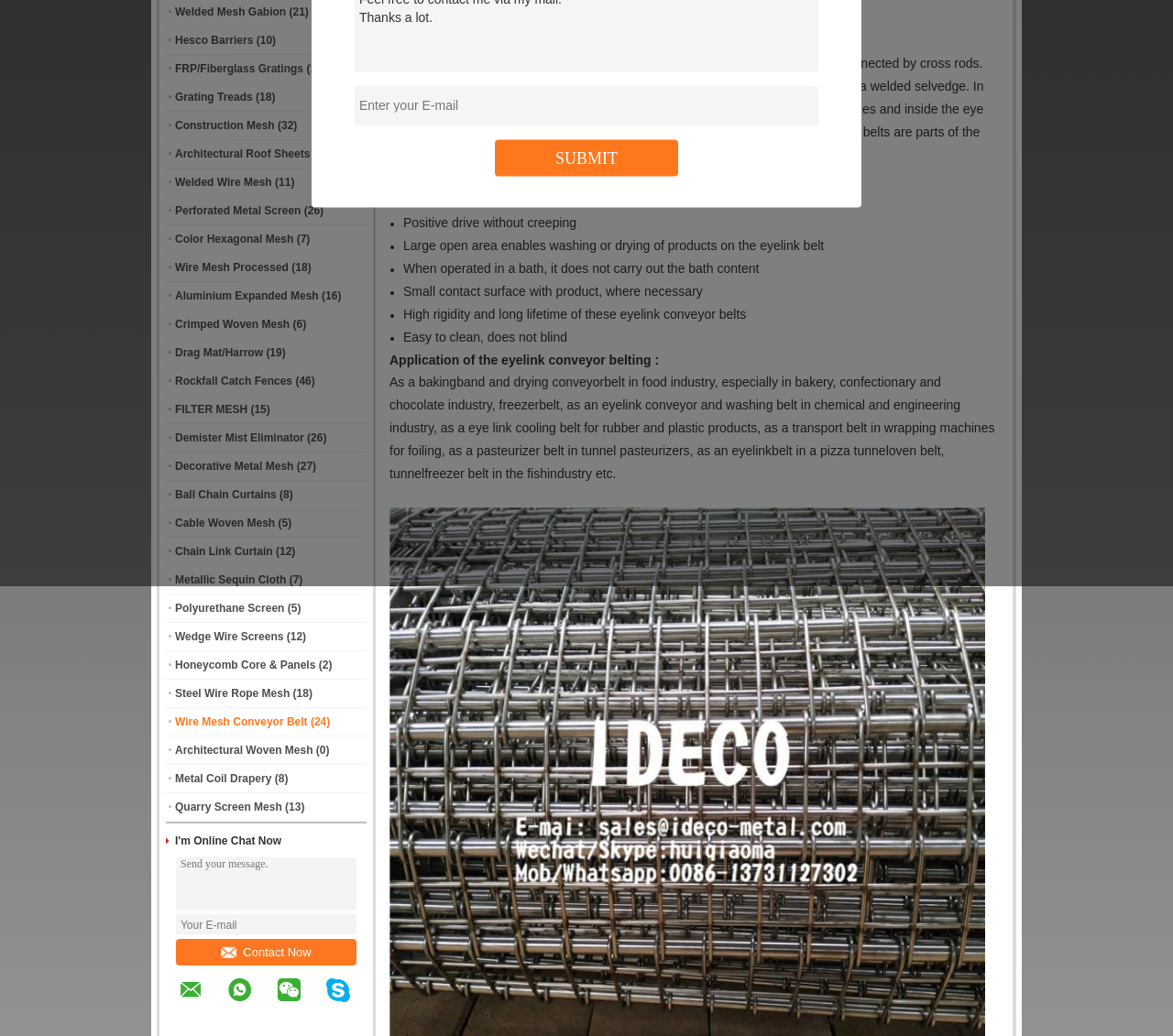Bounding box coordinates are specified in the format (top-left x, top-left y, bottom-right x, bottom-right y). All values are floating point numbers bounded between 0 and 1. Please provide the bounding box coordinate of the region this sentence describes: Color Hexagonal Mesh

[0.149, 0.225, 0.25, 0.237]